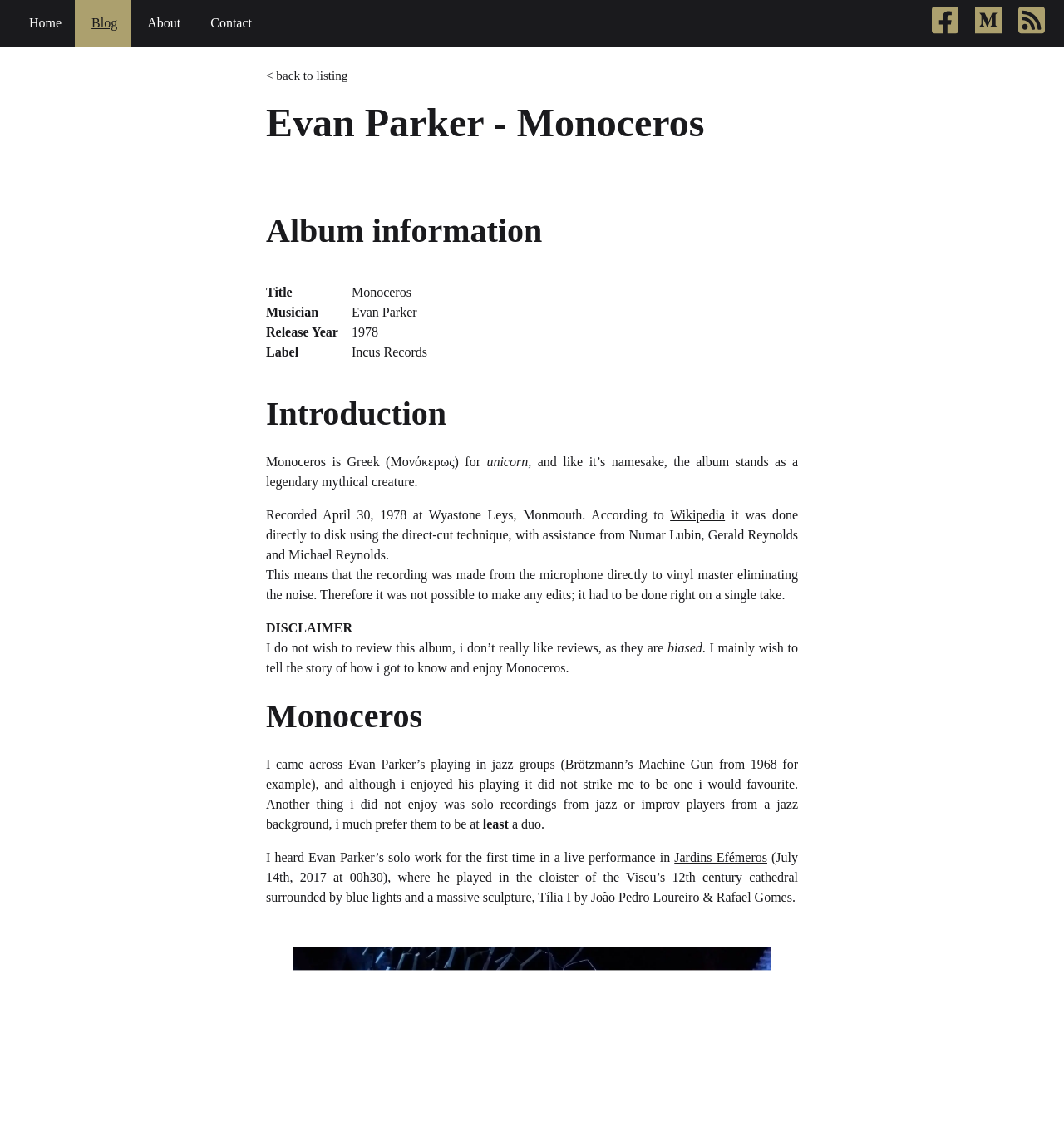Locate the bounding box coordinates of the segment that needs to be clicked to meet this instruction: "Click the 'Home' link".

[0.015, 0.0, 0.07, 0.041]